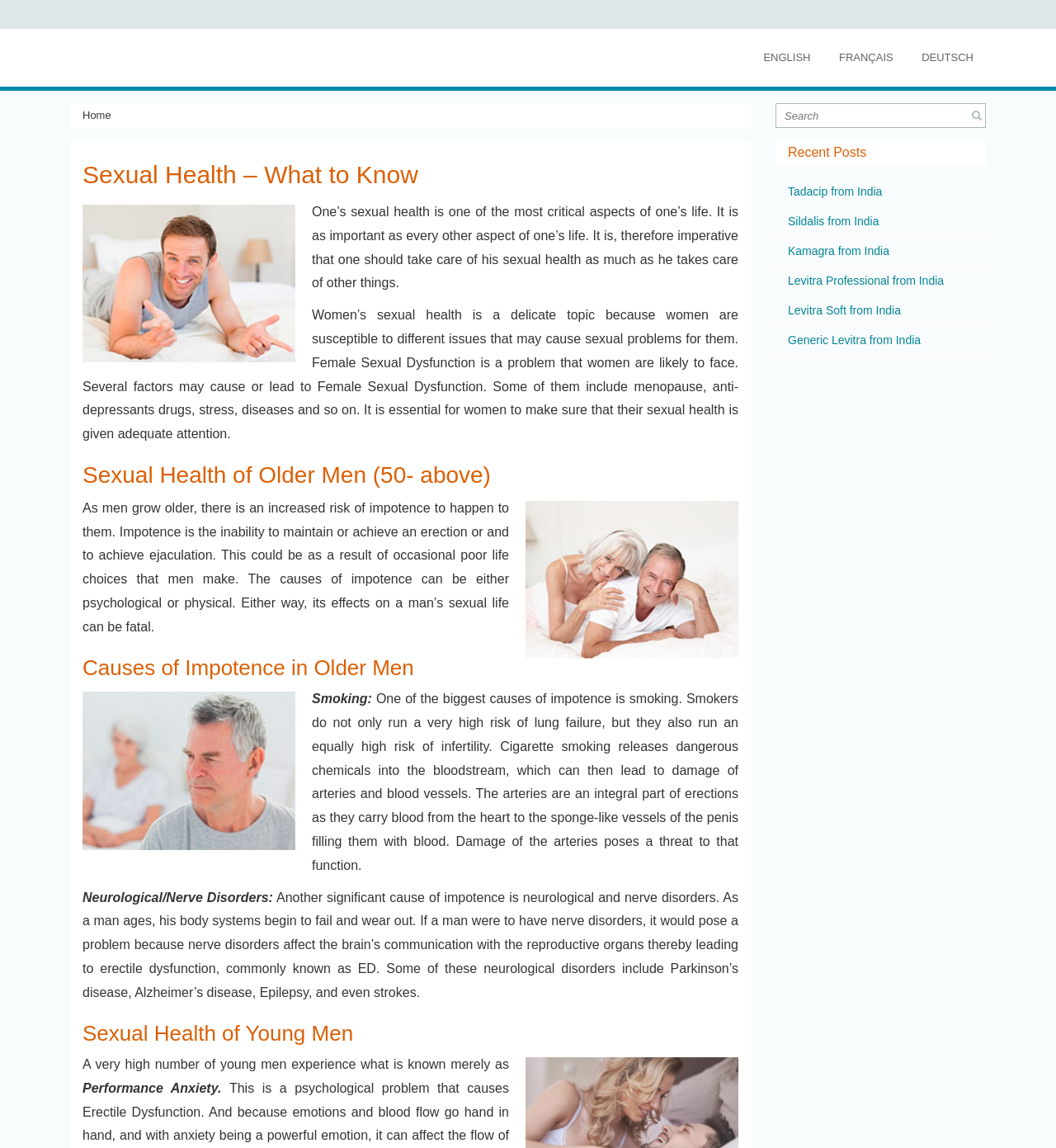What is the topic of the webpage?
Answer the question with a detailed and thorough explanation.

Based on the webpage content, it is clear that the topic of the webpage is sexual health, as it discusses various aspects of sexual health, including women's sexual health, sexual health of older men, and sexual health of young men.